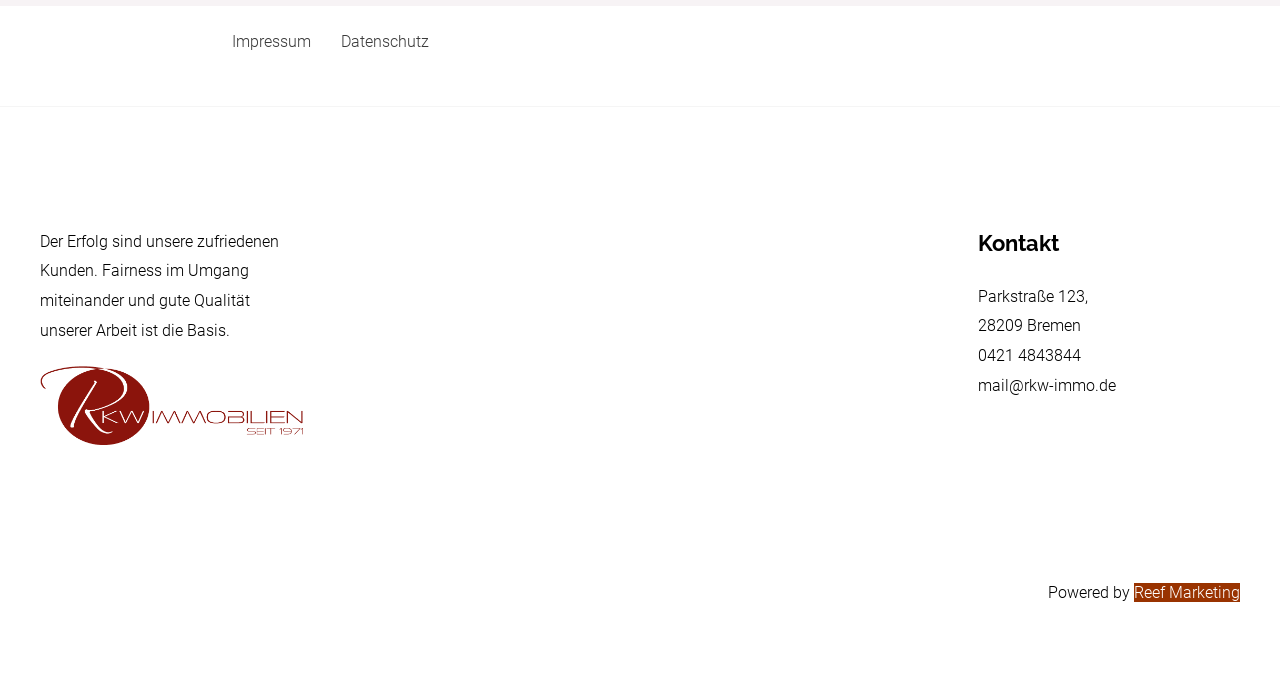Locate the bounding box of the UI element defined by this description: "Datenschutz". The coordinates should be given as four float numbers between 0 and 1, formatted as [left, top, right, bottom].

[0.257, 0.049, 0.34, 0.072]